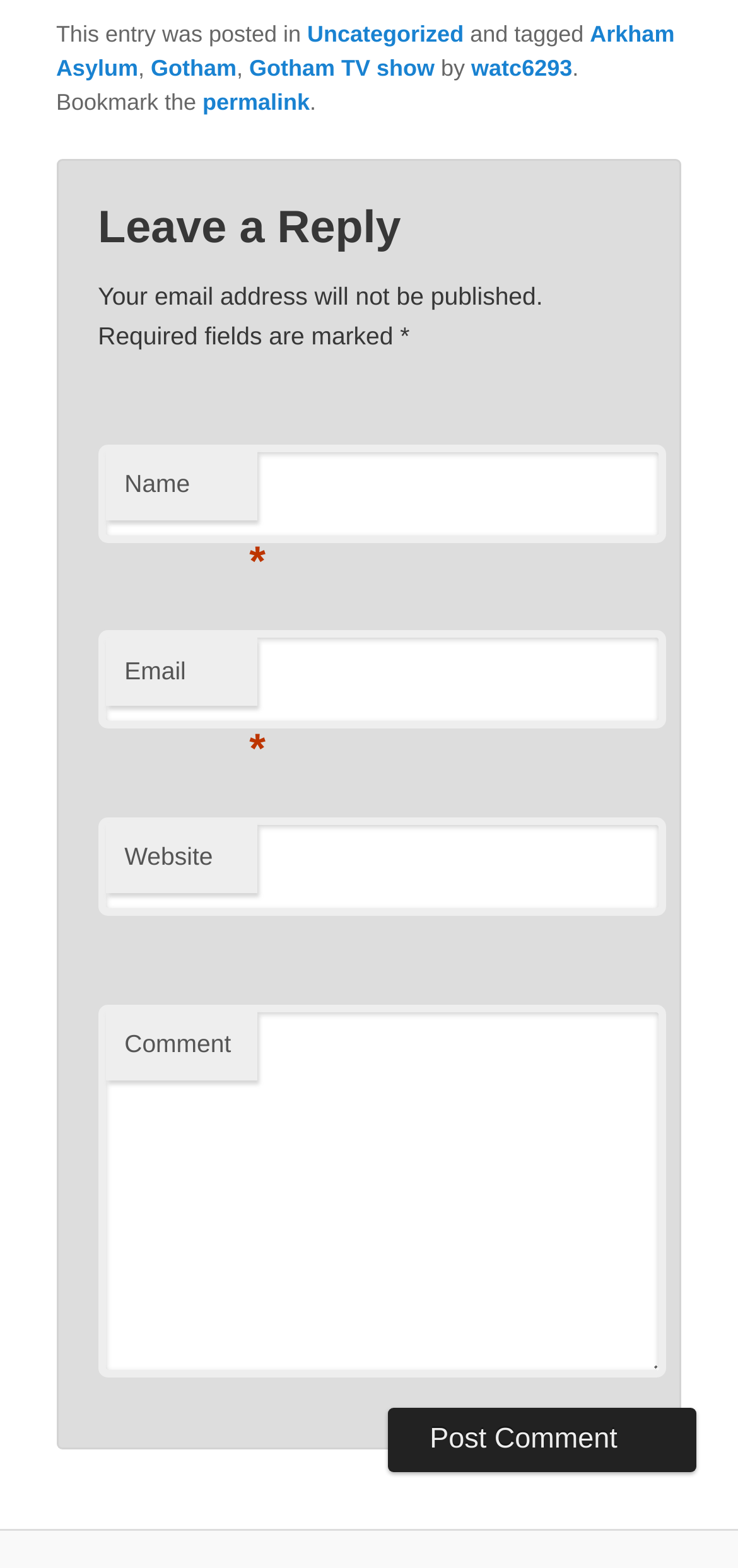Pinpoint the bounding box coordinates of the clickable area necessary to execute the following instruction: "Visit the Gotham TV show page". The coordinates should be given as four float numbers between 0 and 1, namely [left, top, right, bottom].

[0.338, 0.035, 0.589, 0.052]